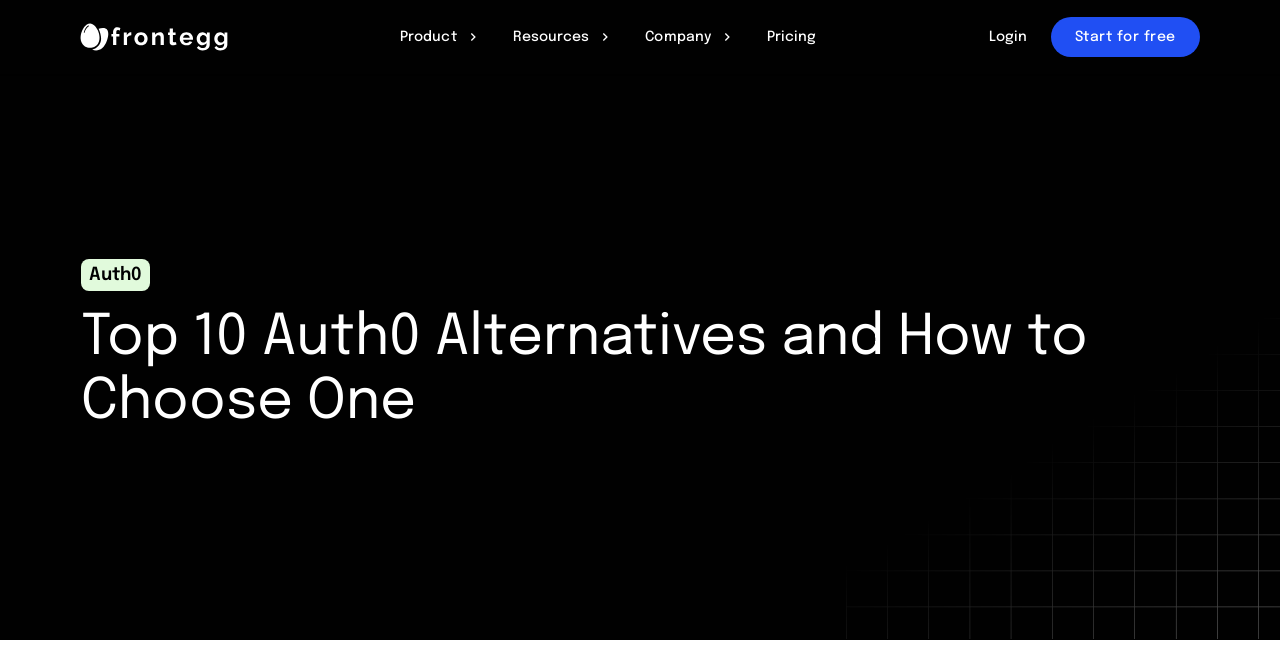Please identify and generate the text content of the webpage's main heading.

Top 10 Auth0 Alternatives and How to Choose One